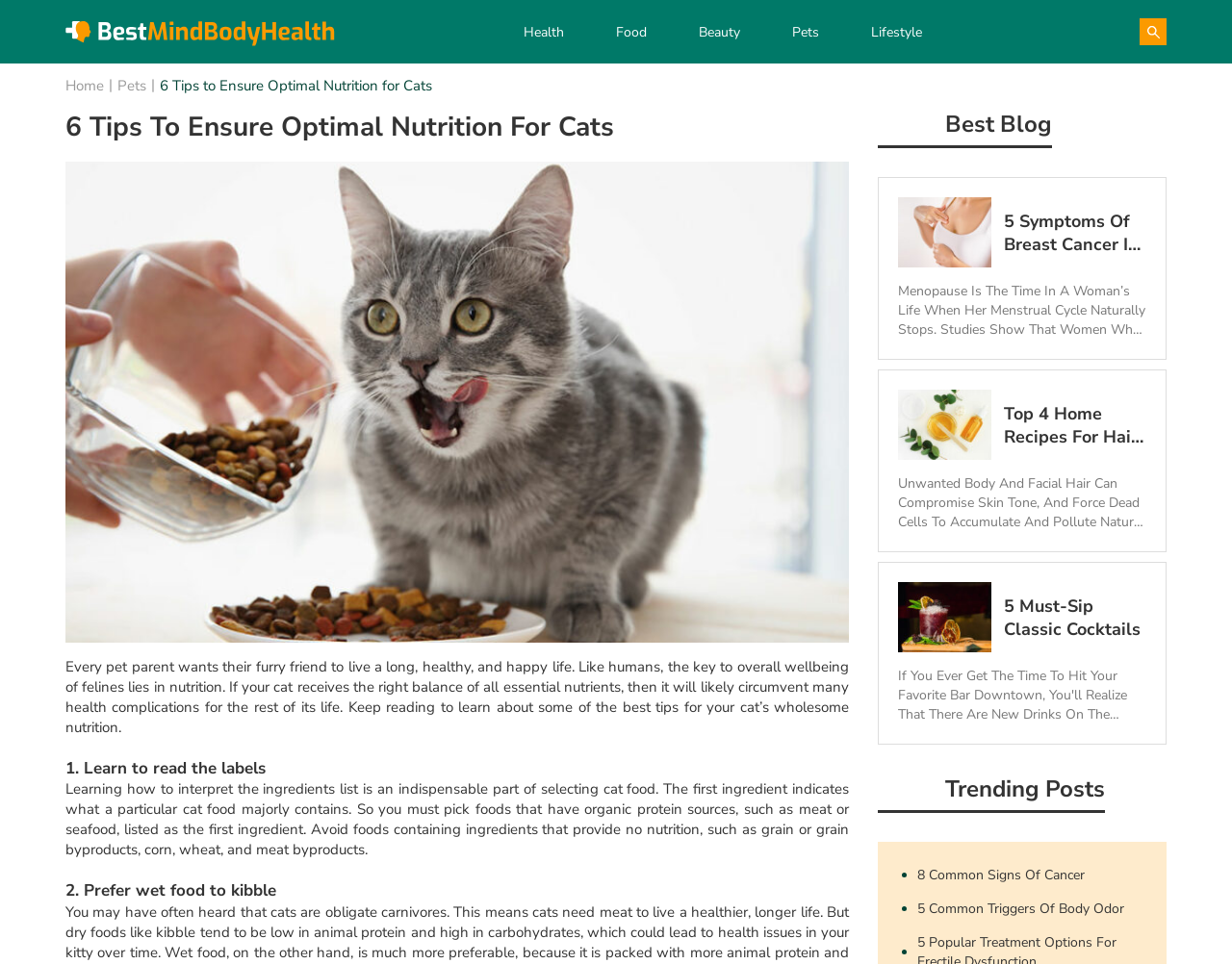How many tips are provided in the article for optimal nutrition for cats?
Analyze the image and deliver a detailed answer to the question.

The article title '6 Tips to Ensure Optimal Nutrition for Cats' indicates that there are six tips provided in the article for optimal nutrition for cats.